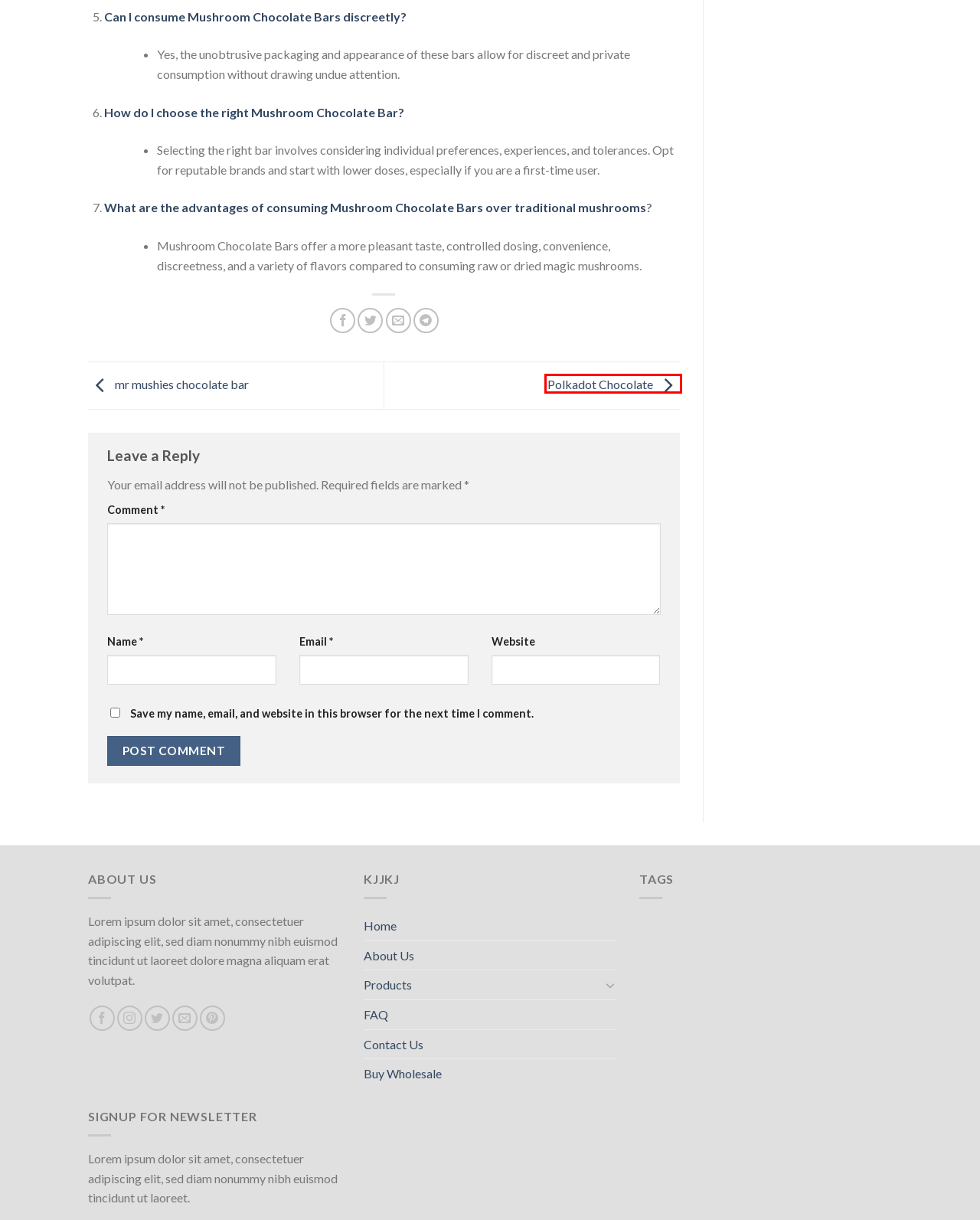You are given a screenshot of a webpage with a red rectangle bounding box. Choose the best webpage description that matches the new webpage after clicking the element in the bounding box. Here are the candidates:
A. Polkadot Chocolate - PolkaDot Mushroom Store
B. polka dots chocolate - PolkaDot Mushroom Store
C. Buy Wholesale - PolkaDot Mushroom Store
D. mr mushies chocolate bar - PolkaDot Mushroom Store
E. Shroom Candy Bar: A Delicious Psychedelic Treat!
F. Mr Mushies - Your Go-To Magic Mushroom Resource
G. Shop - PolkaDot Mushroom Store
H. Contact Us - PolkaDot Mushroom Store

A